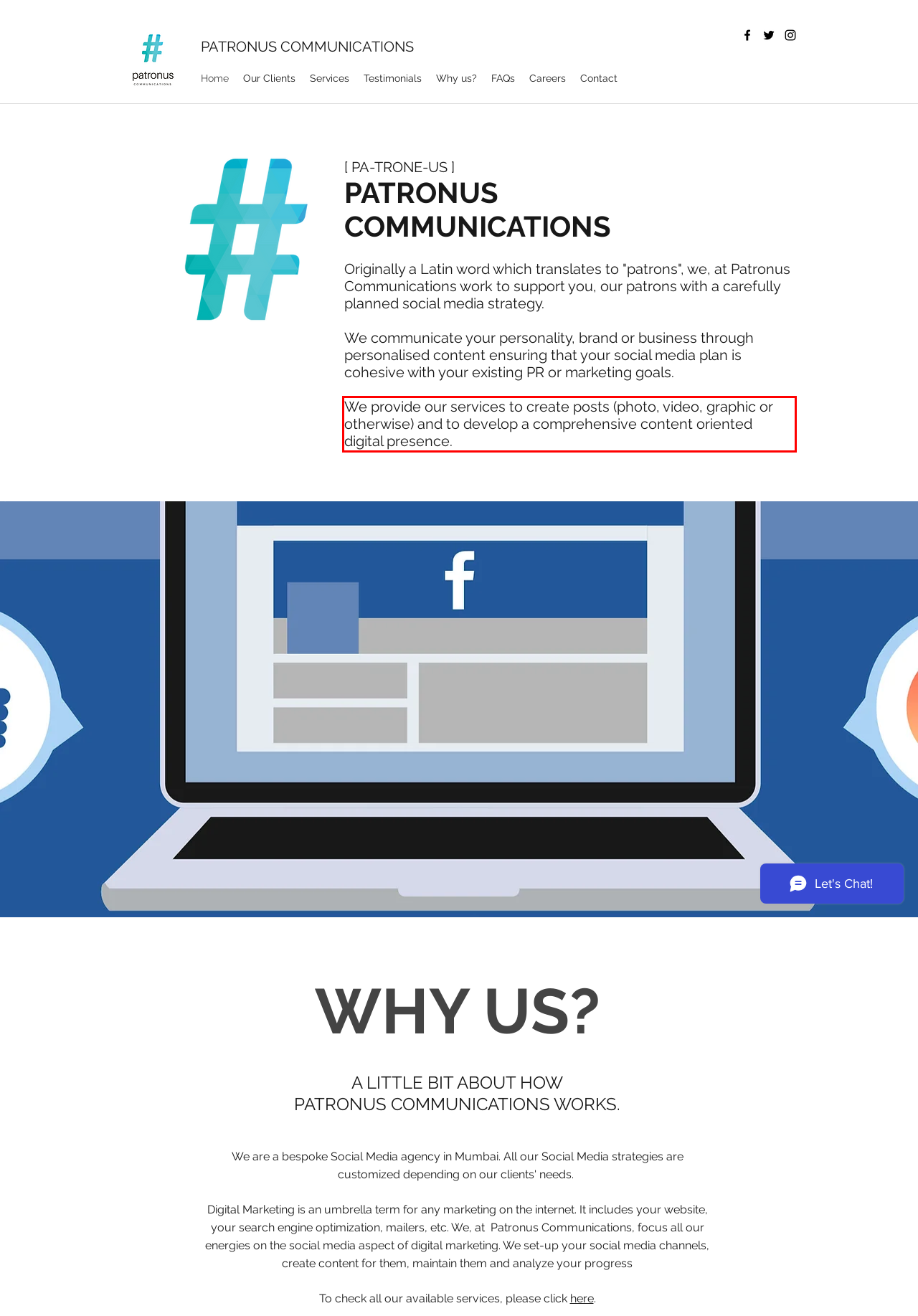Observe the screenshot of the webpage that includes a red rectangle bounding box. Conduct OCR on the content inside this red bounding box and generate the text.

We provide our services to create posts (photo, video, graphic or otherwise) and to develop a comprehensive content oriented digital presence.